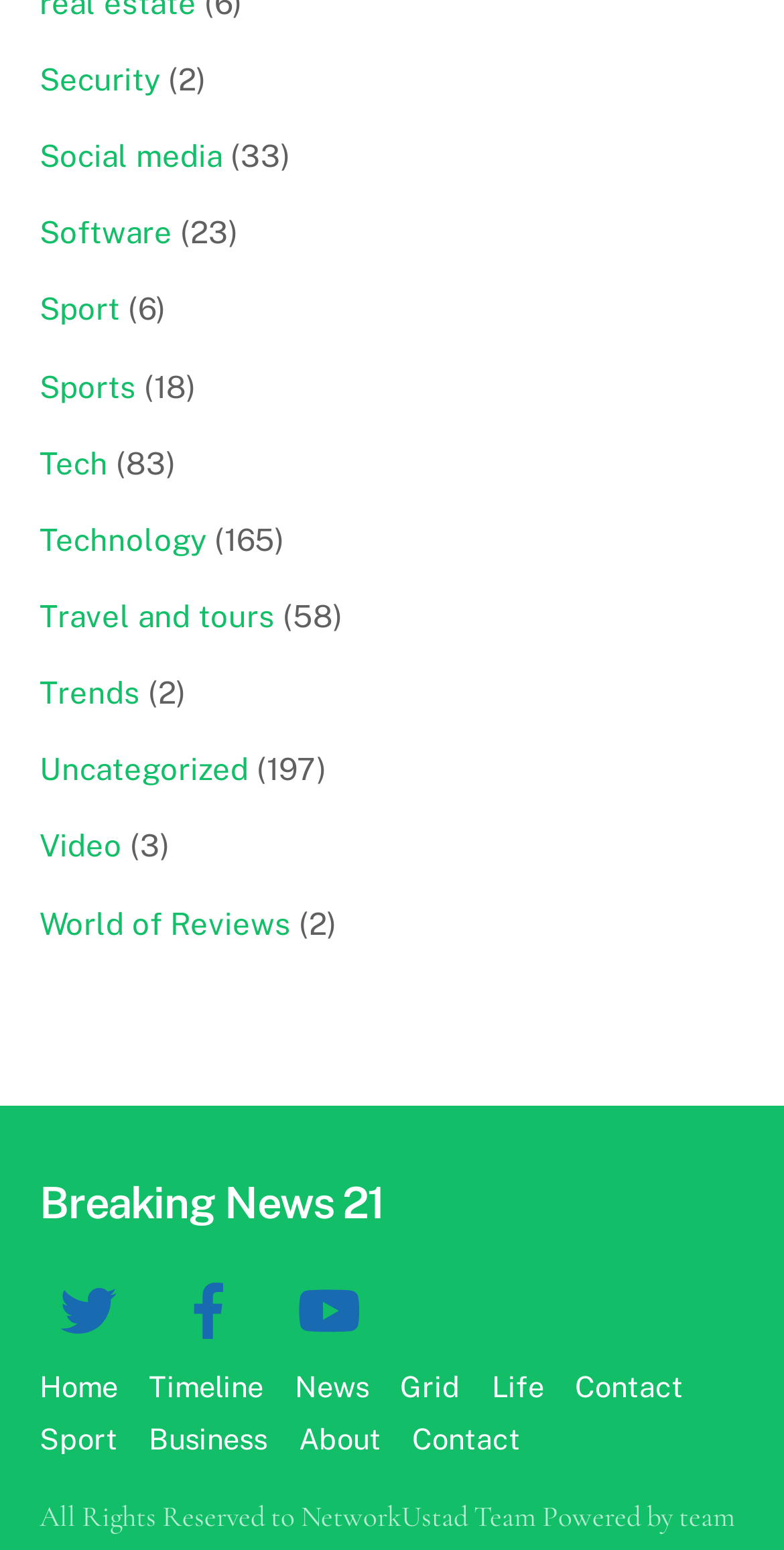Identify the bounding box for the element characterized by the following description: "Social media".

[0.05, 0.09, 0.283, 0.112]